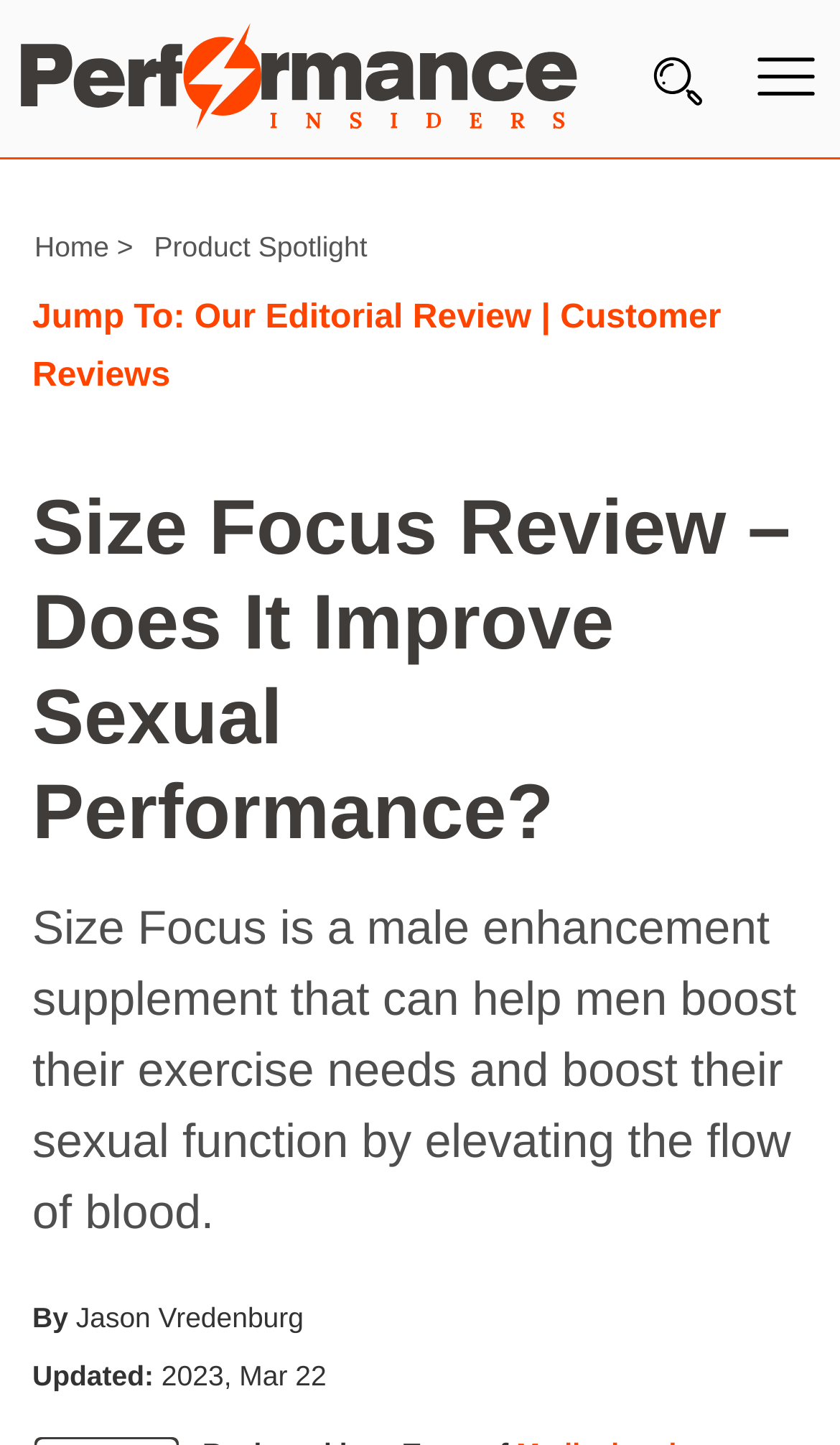What is the main topic of this webpage?
Provide a short answer using one word or a brief phrase based on the image.

Size Focus Review